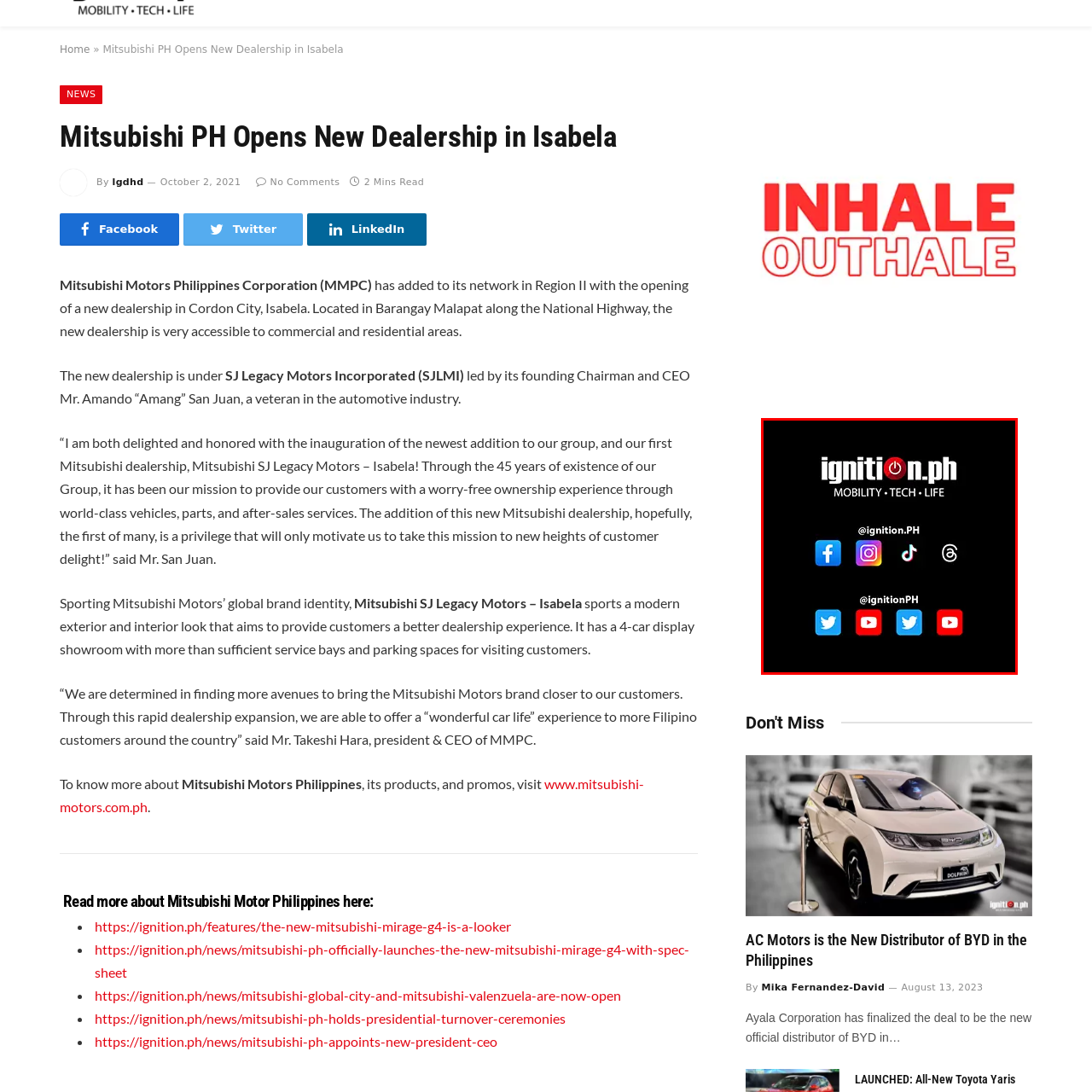View the image surrounded by the red border, How many social media icons are displayed in the image?
 Answer using a single word or phrase.

4